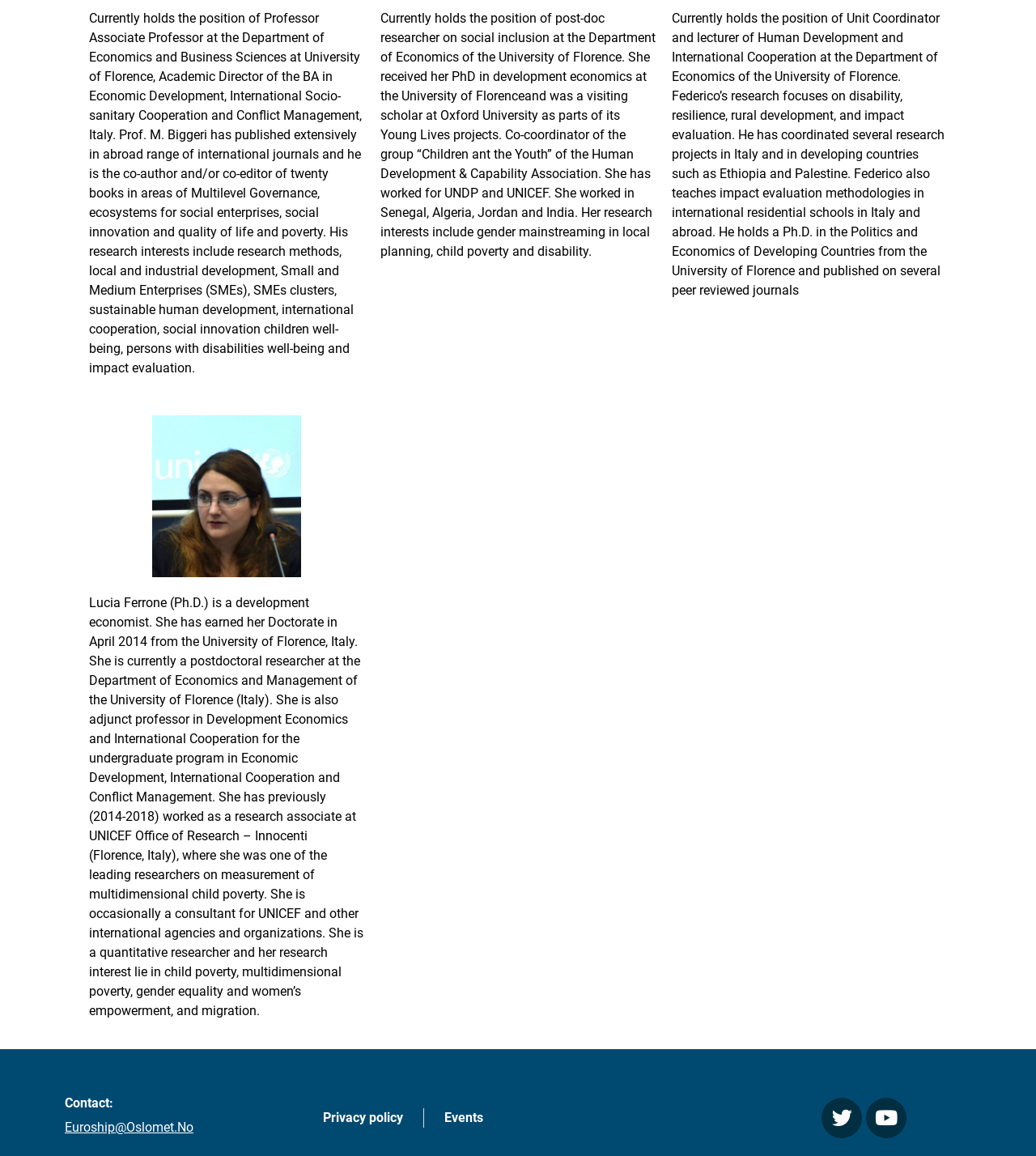Bounding box coordinates are specified in the format (top-left x, top-left y, bottom-right x, bottom-right y). All values are floating point numbers bounded between 0 and 1. Please provide the bounding box coordinate of the region this sentence describes: Youtube

[0.836, 0.95, 0.875, 0.985]